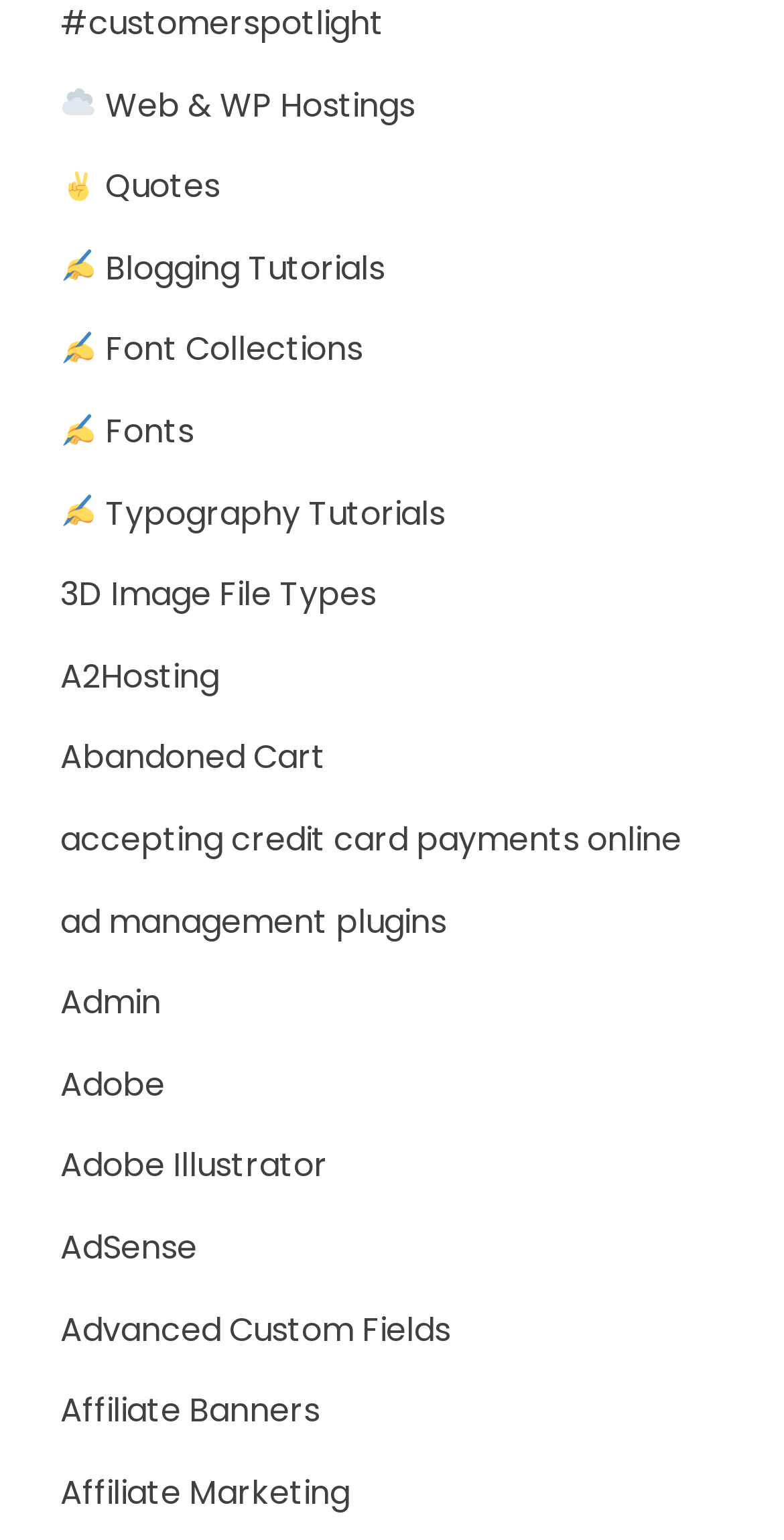Locate the bounding box coordinates of the element to click to perform the following action: 'Explore Typography Tutorials'. The coordinates should be given as four float values between 0 and 1, in the form of [left, top, right, bottom].

[0.077, 0.318, 0.567, 0.348]